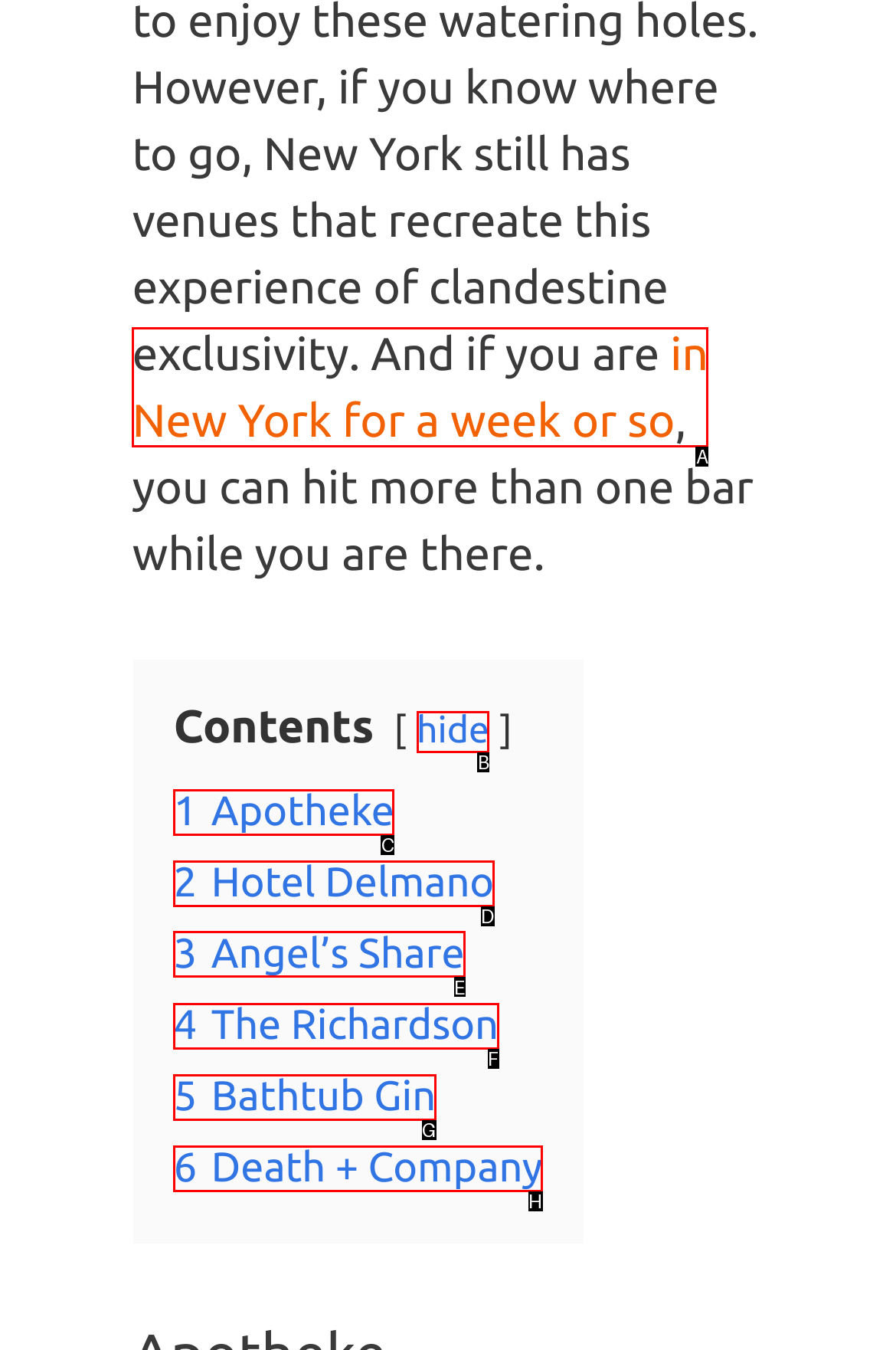What is the letter of the UI element you should click to click on the link to Angel’s Share? Provide the letter directly.

E